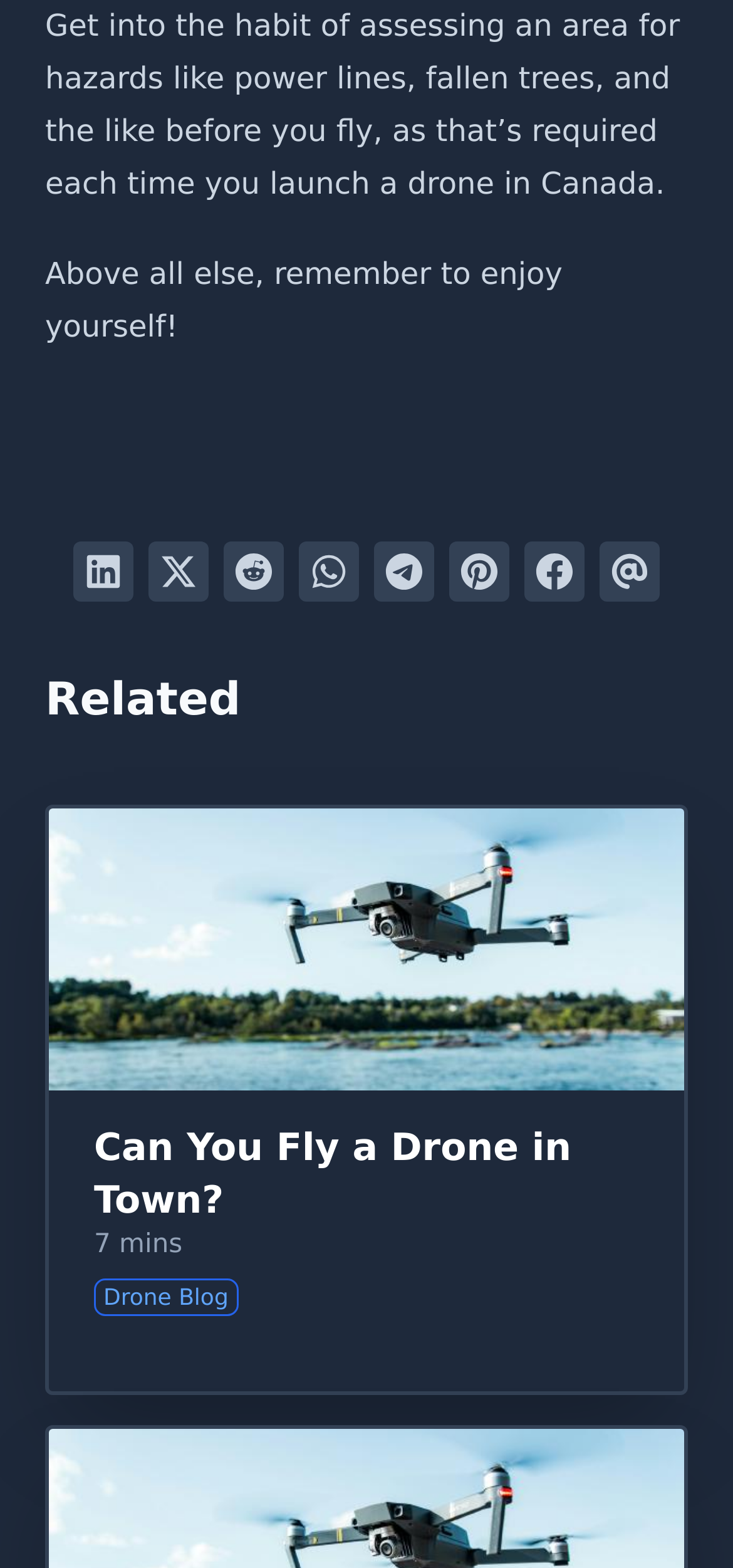Reply to the question with a single word or phrase:
What is the topic of the related article?

Flying a drone in town